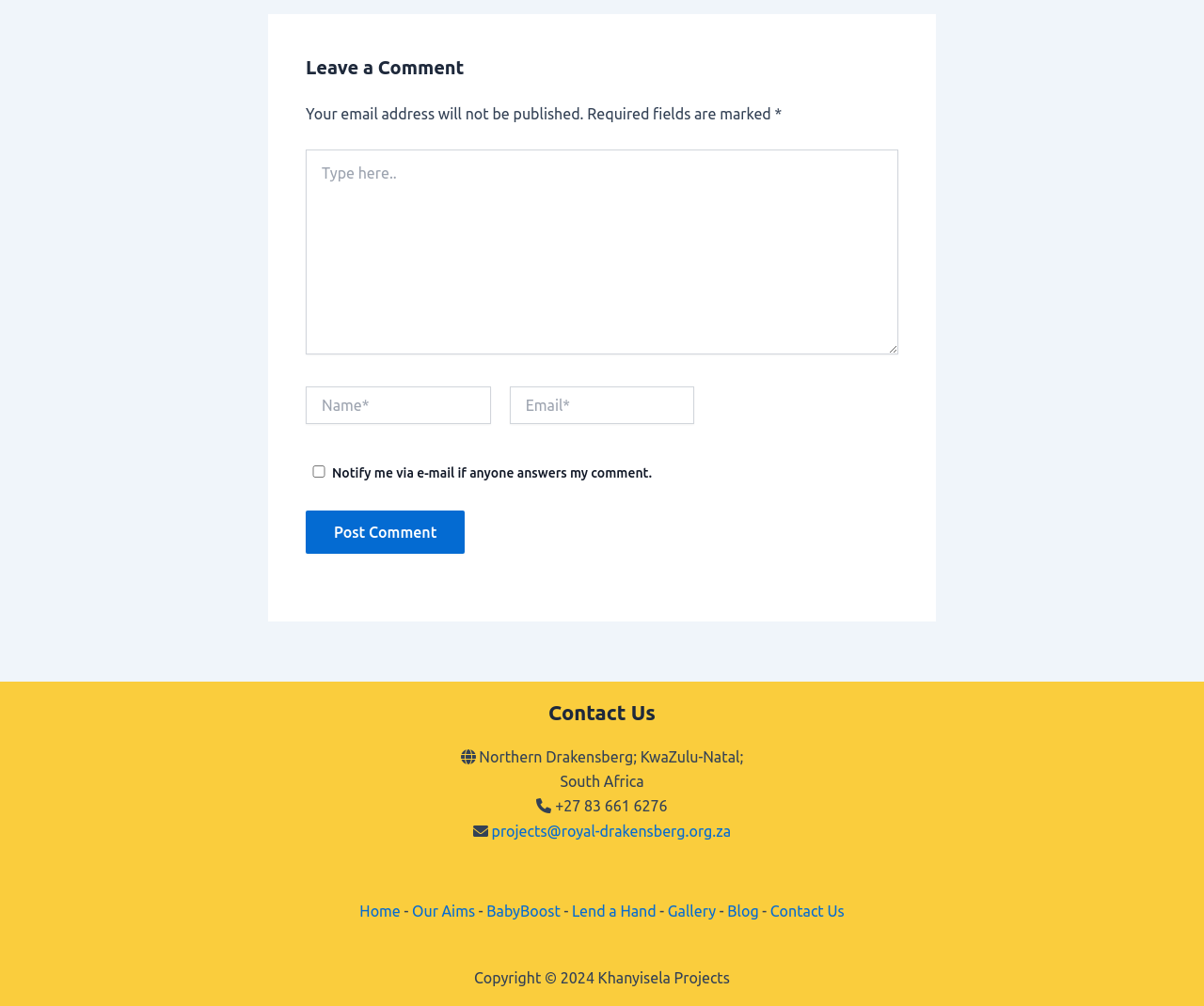Is the 'Notify me via e-mail' checkbox checked by default?
Please provide a single word or phrase as the answer based on the screenshot.

No